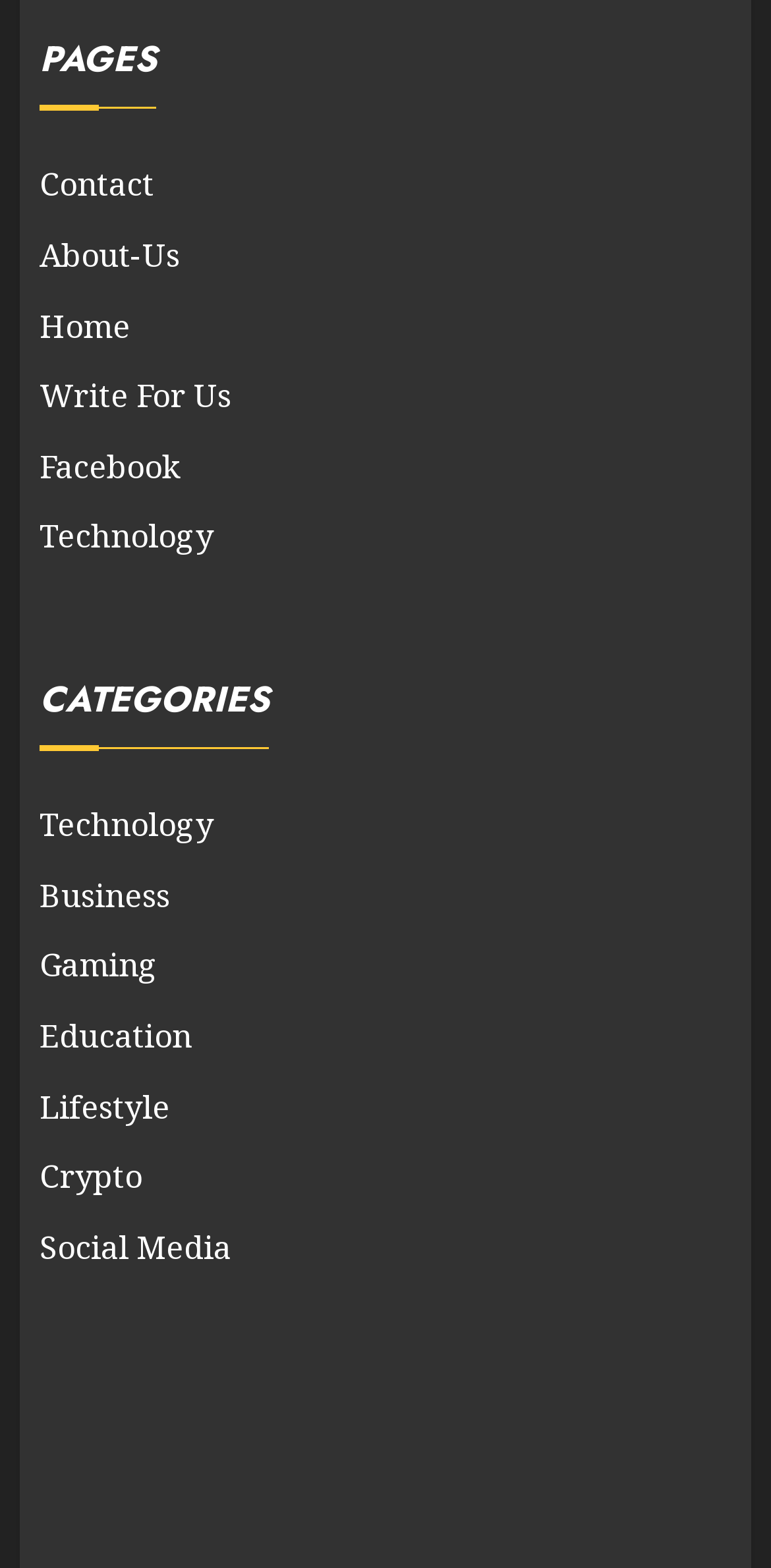Please find the bounding box coordinates of the element's region to be clicked to carry out this instruction: "Go to About-Us page".

[0.051, 0.149, 0.233, 0.178]